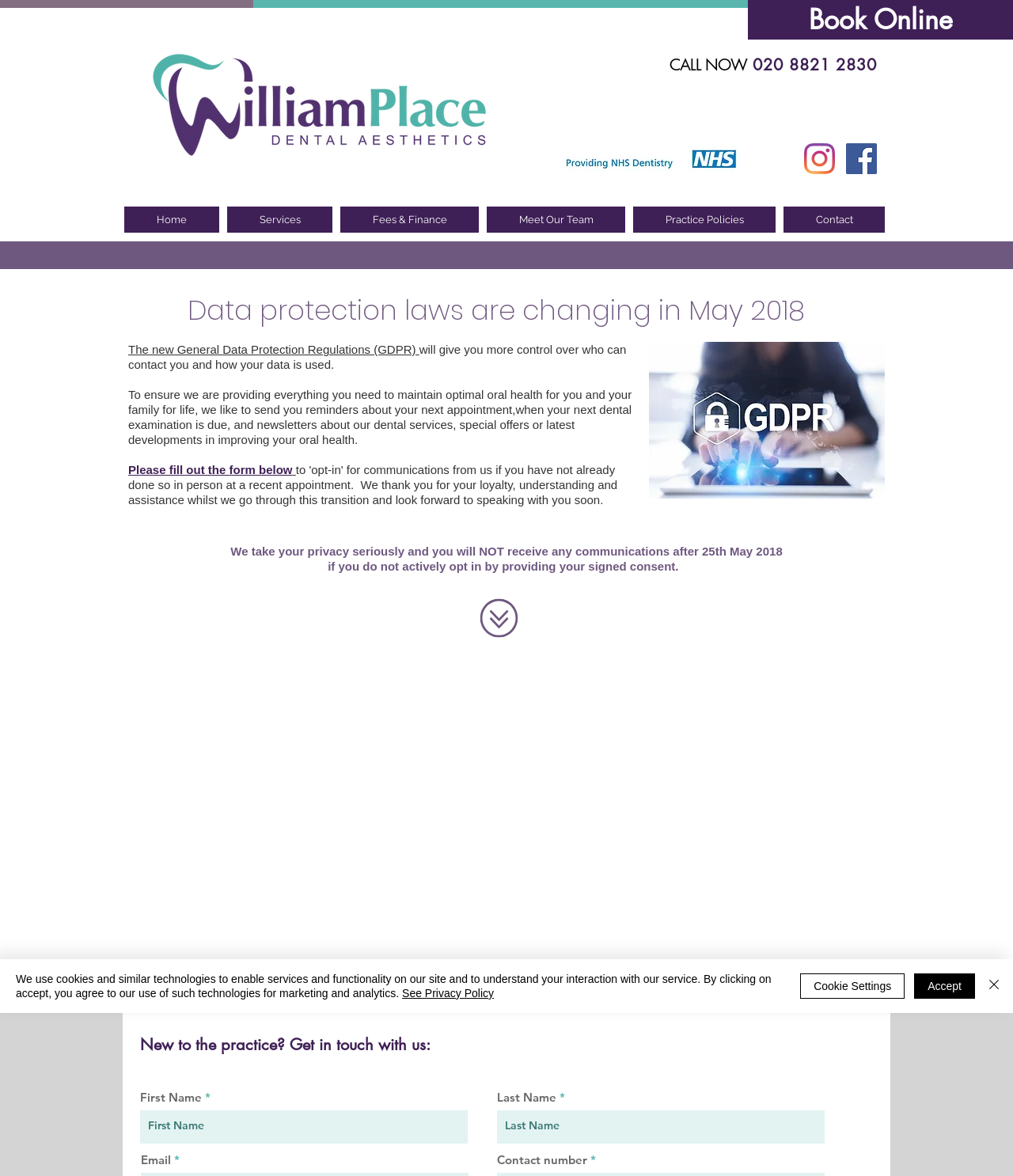Find the bounding box coordinates of the clickable area required to complete the following action: "Call the dental practice".

[0.611, 0.046, 0.866, 0.064]